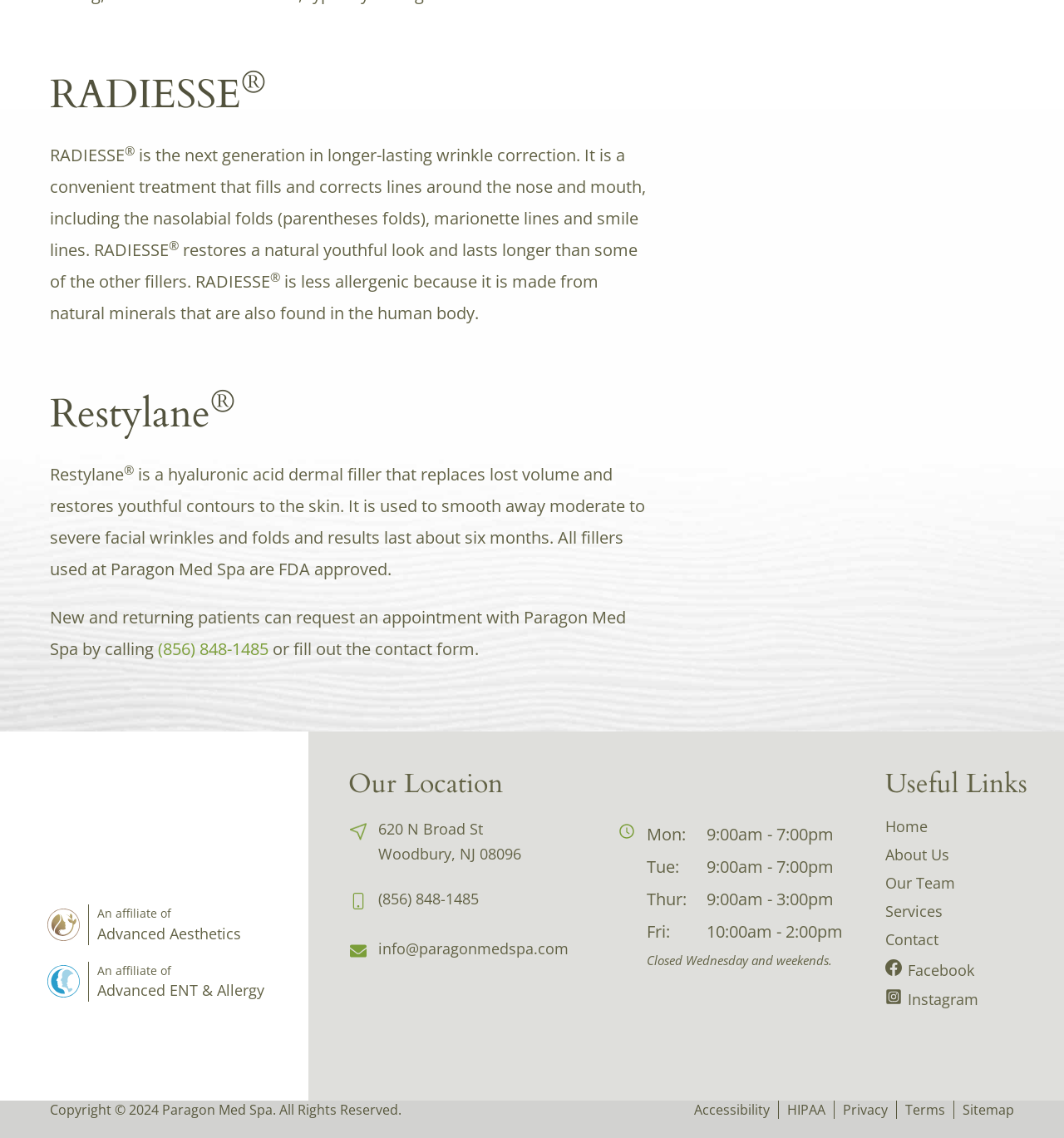Given the description An affiliate of Advanced Aesthetics, predict the bounding box coordinates of the UI element. Ensure the coordinates are in the format (top-left x, top-left y, bottom-right x, bottom-right y) and all values are between 0 and 1.

[0.045, 0.795, 0.29, 0.83]